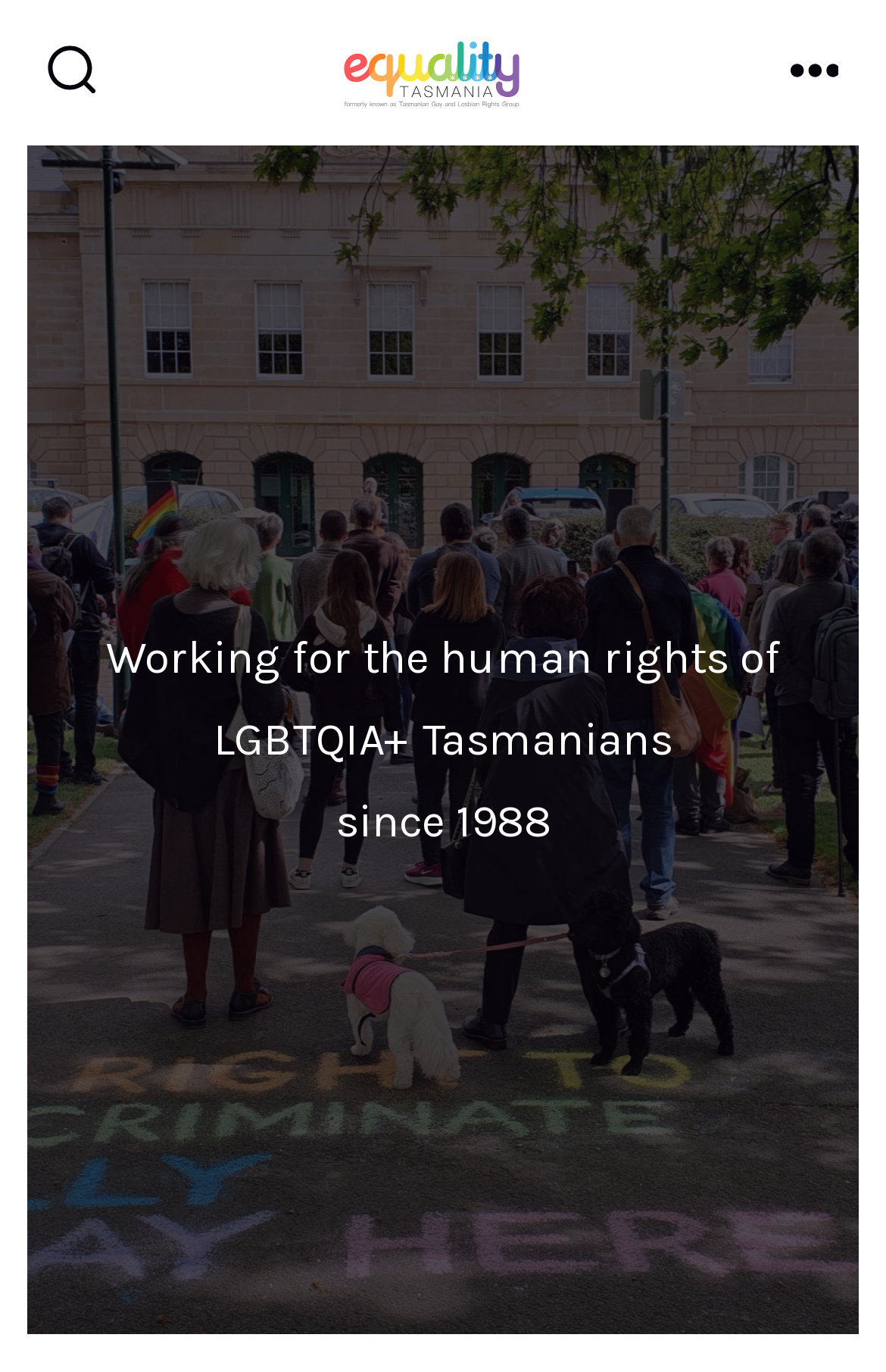Find and provide the bounding box coordinates for the UI element described with: "alt="Equality Tasmania"".

[0.359, 0.019, 0.615, 0.088]